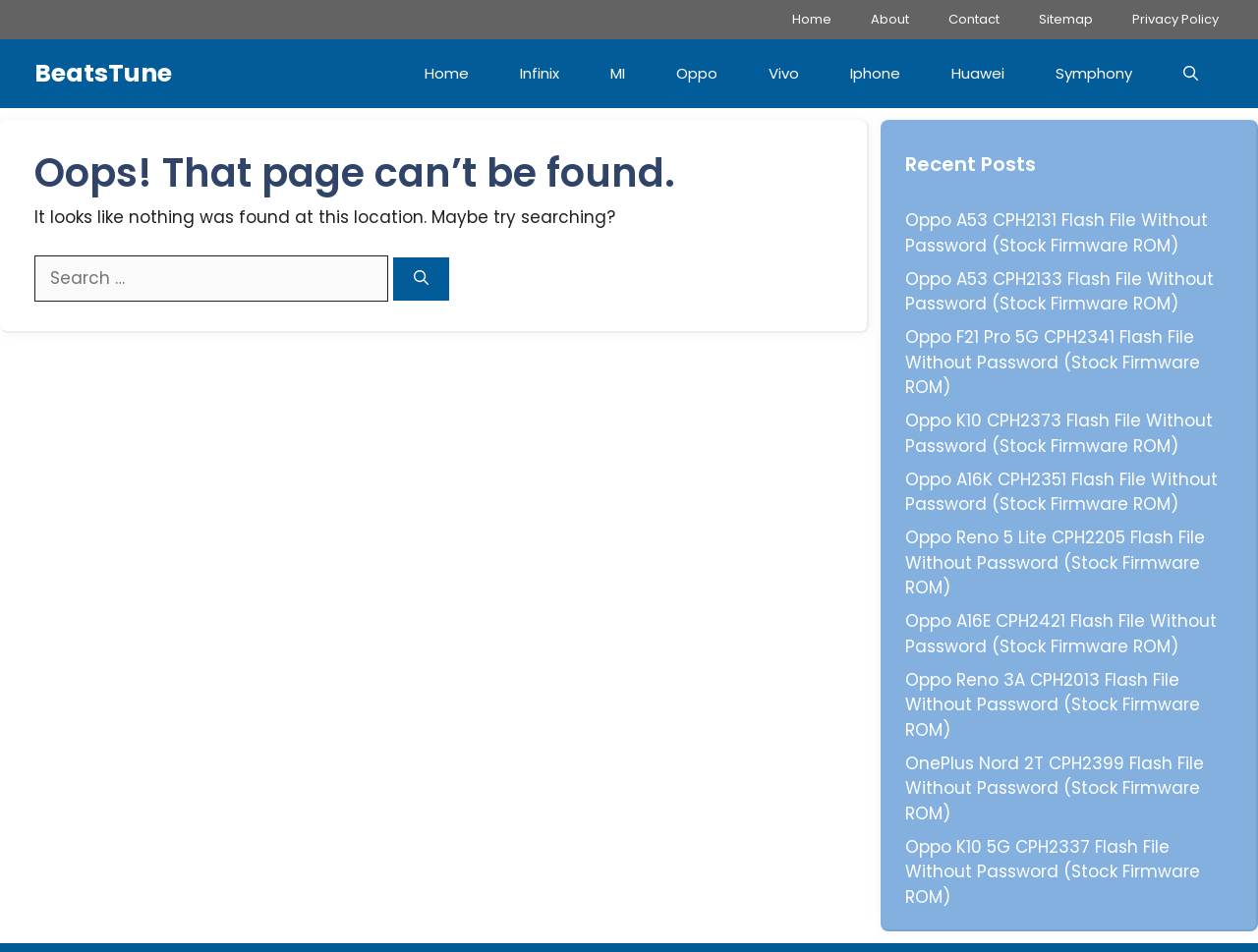Give a short answer using one word or phrase for the question:
How many links are in the recent posts section?

11